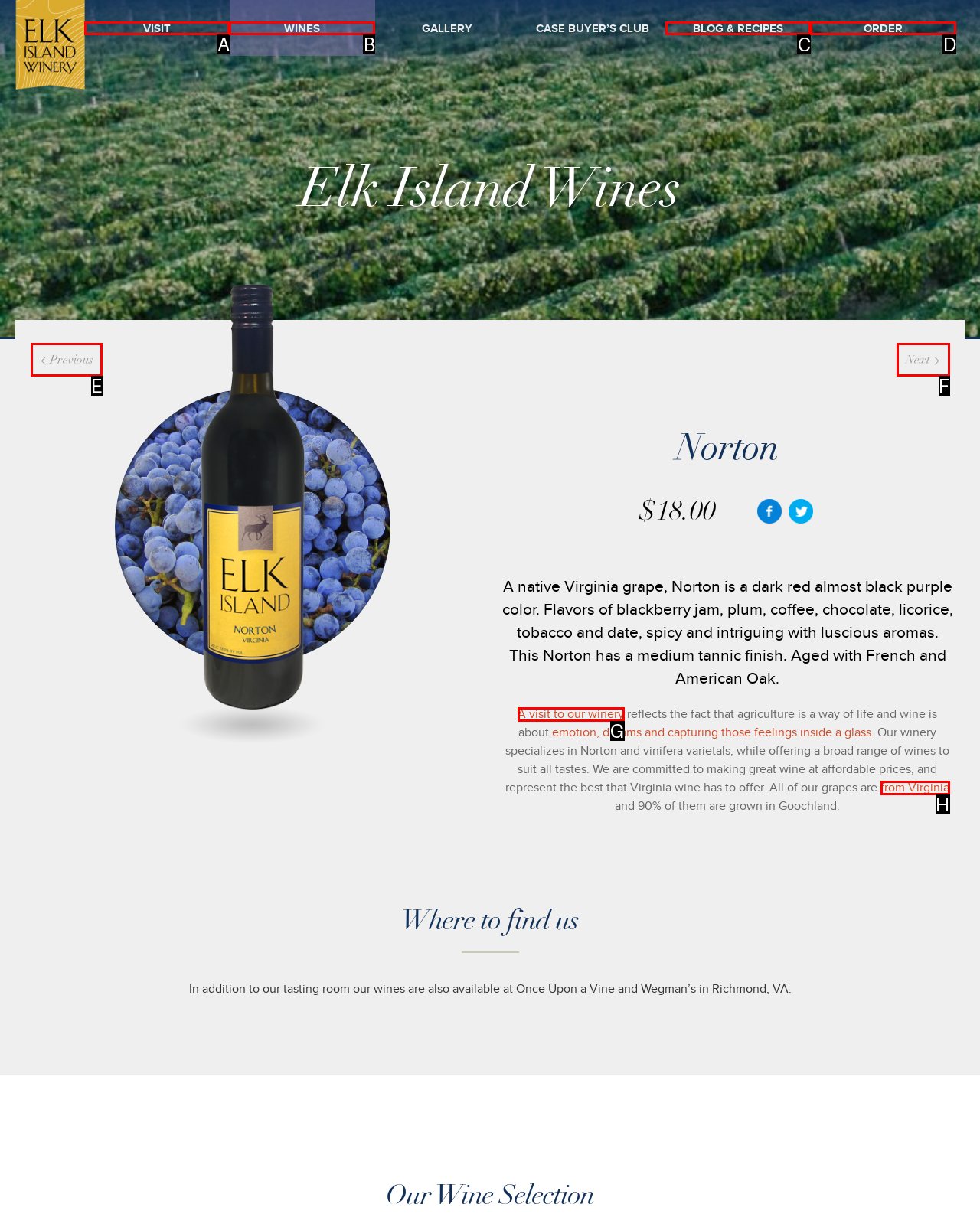Determine the option that best fits the description: from Virginia
Reply with the letter of the correct option directly.

H